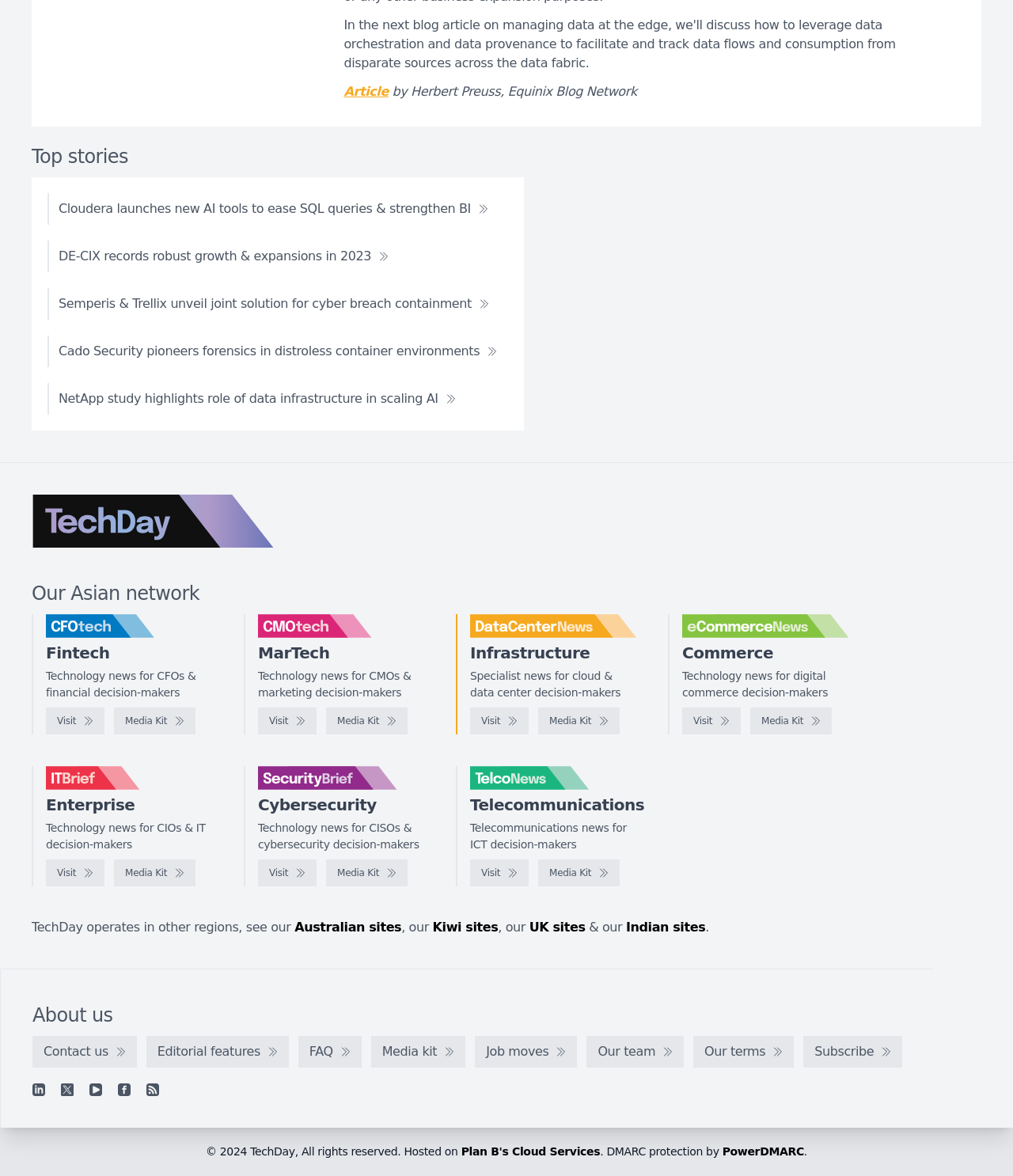Identify the bounding box for the UI element described as: "Subscribe". The coordinates should be four float numbers between 0 and 1, i.e., [left, top, right, bottom].

[0.793, 0.881, 0.891, 0.908]